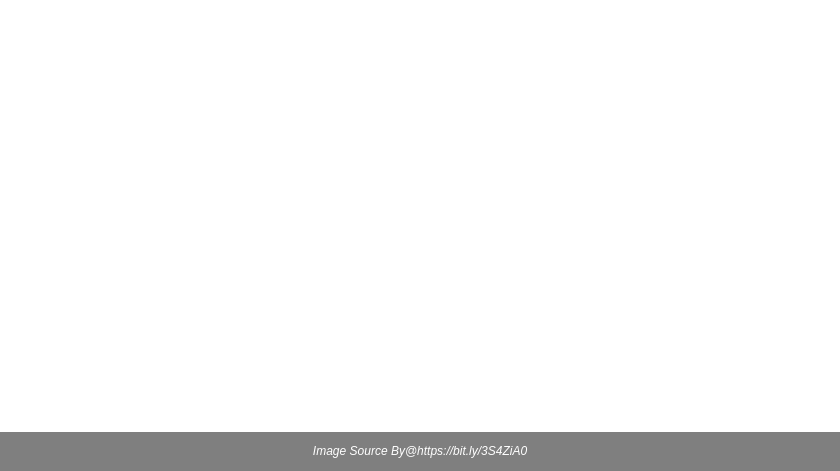What kind of environment does the image of the Eve Nail Lounge depict?
Please provide a single word or phrase as your answer based on the screenshot.

Inviting and professional